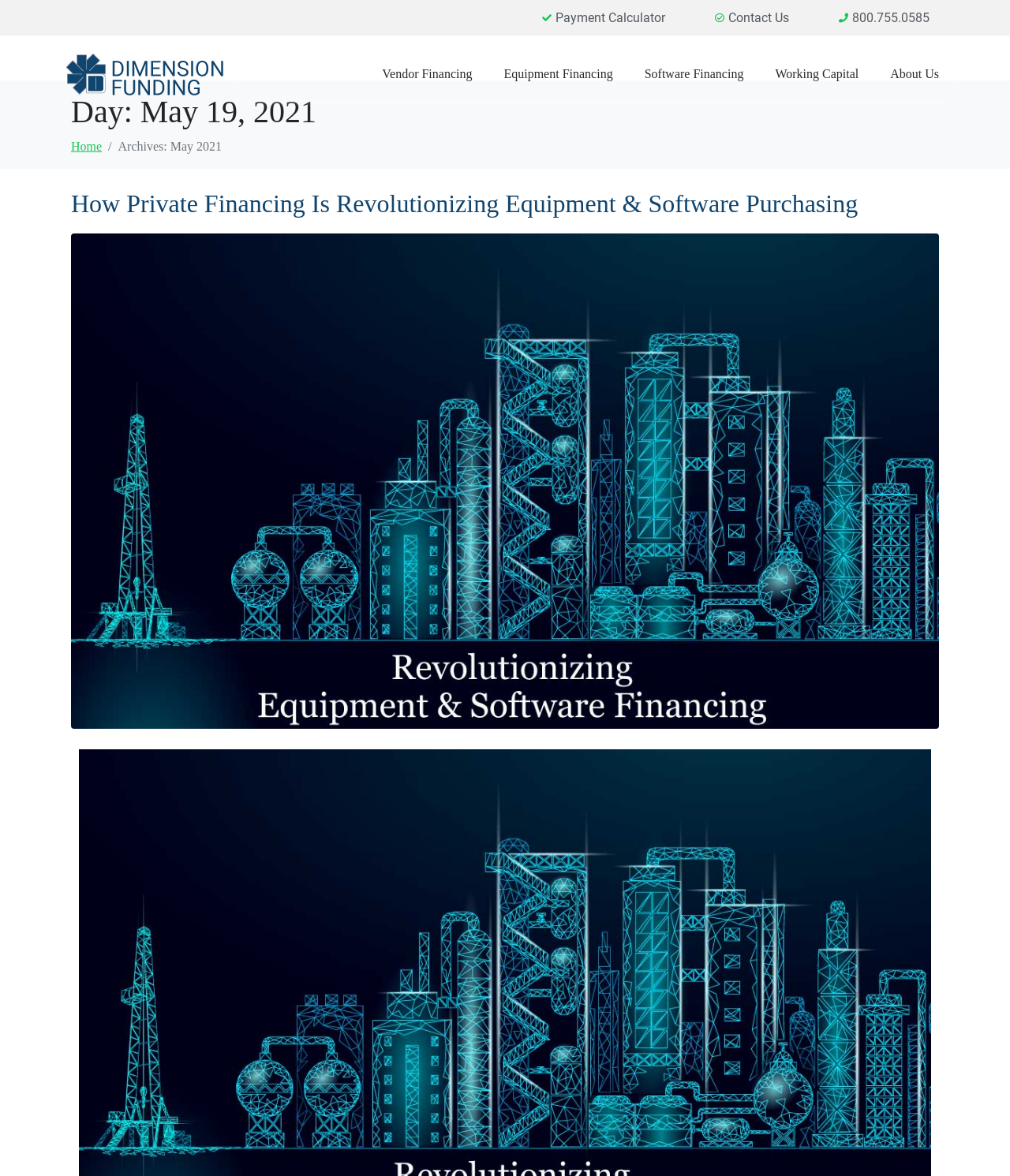Please find the bounding box coordinates of the element's region to be clicked to carry out this instruction: "Contact Us".

[0.705, 0.007, 0.781, 0.023]